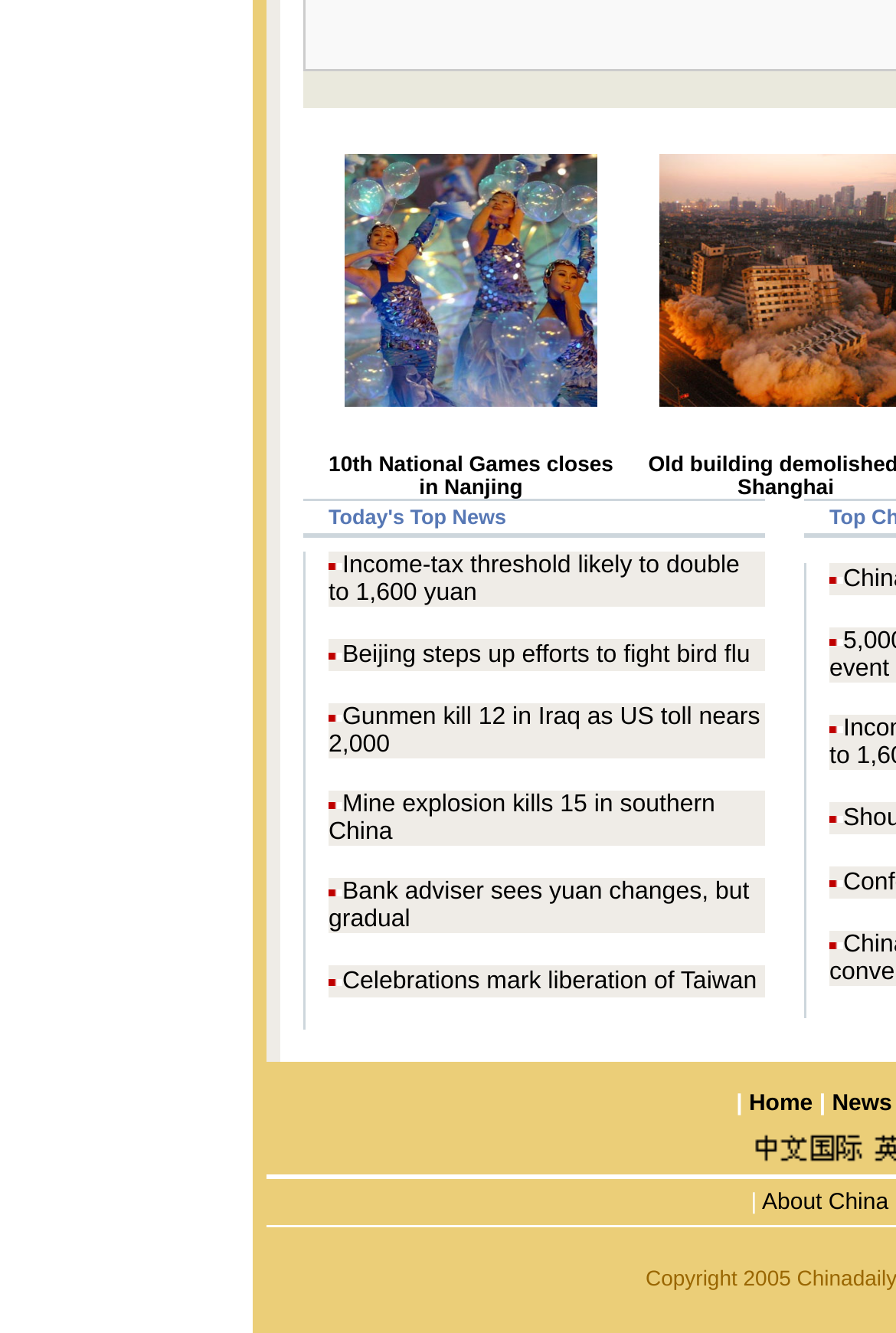Identify the bounding box coordinates of the part that should be clicked to carry out this instruction: "Click the link to read about 10th National Games closing in Nanjing".

[0.359, 0.081, 0.71, 0.374]